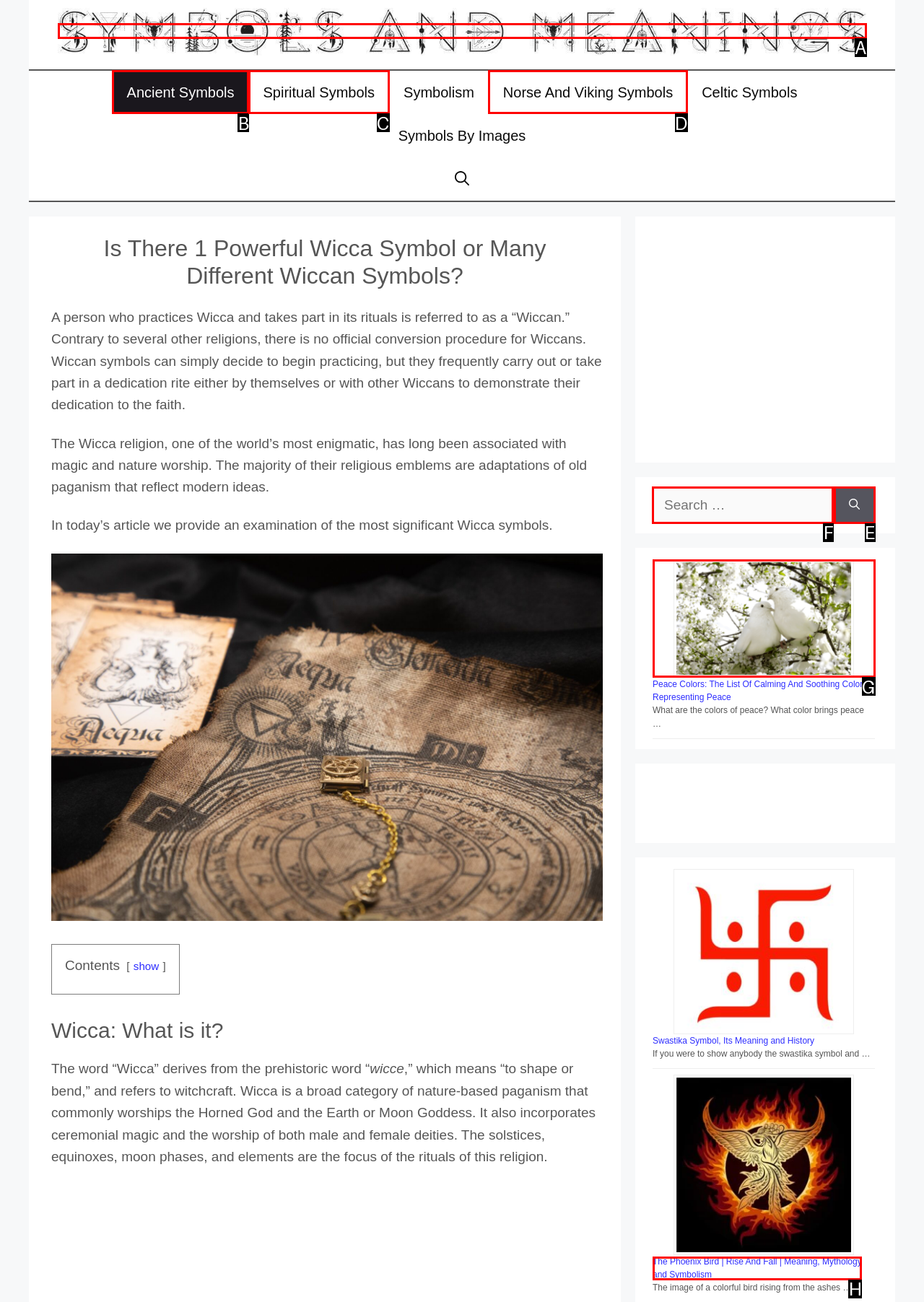Which HTML element should be clicked to complete the task: Search for something? Answer with the letter of the corresponding option.

F